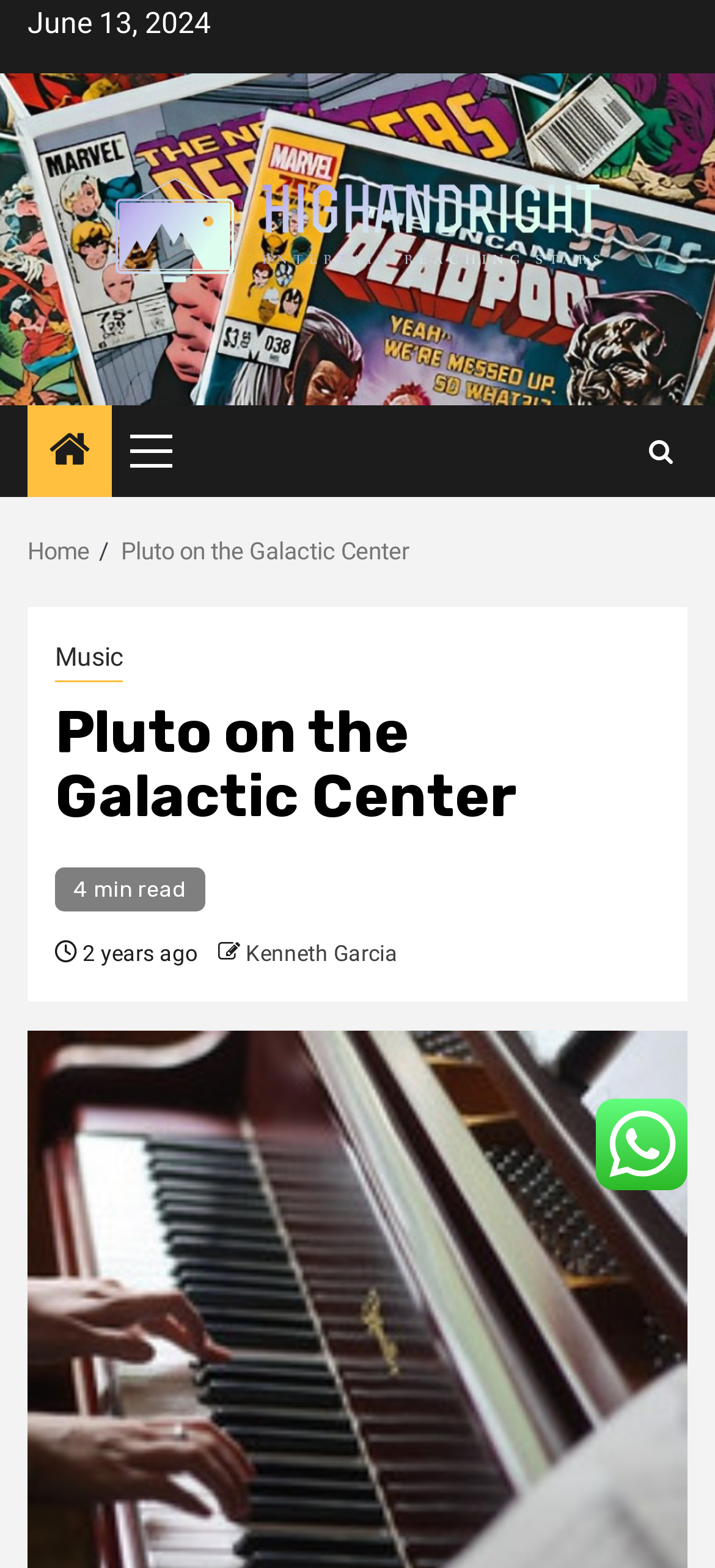Refer to the image and answer the question with as much detail as possible: What is the name of the author?

I found the name of the author by looking at the link element with the text 'Kenneth Garcia' below the article title.